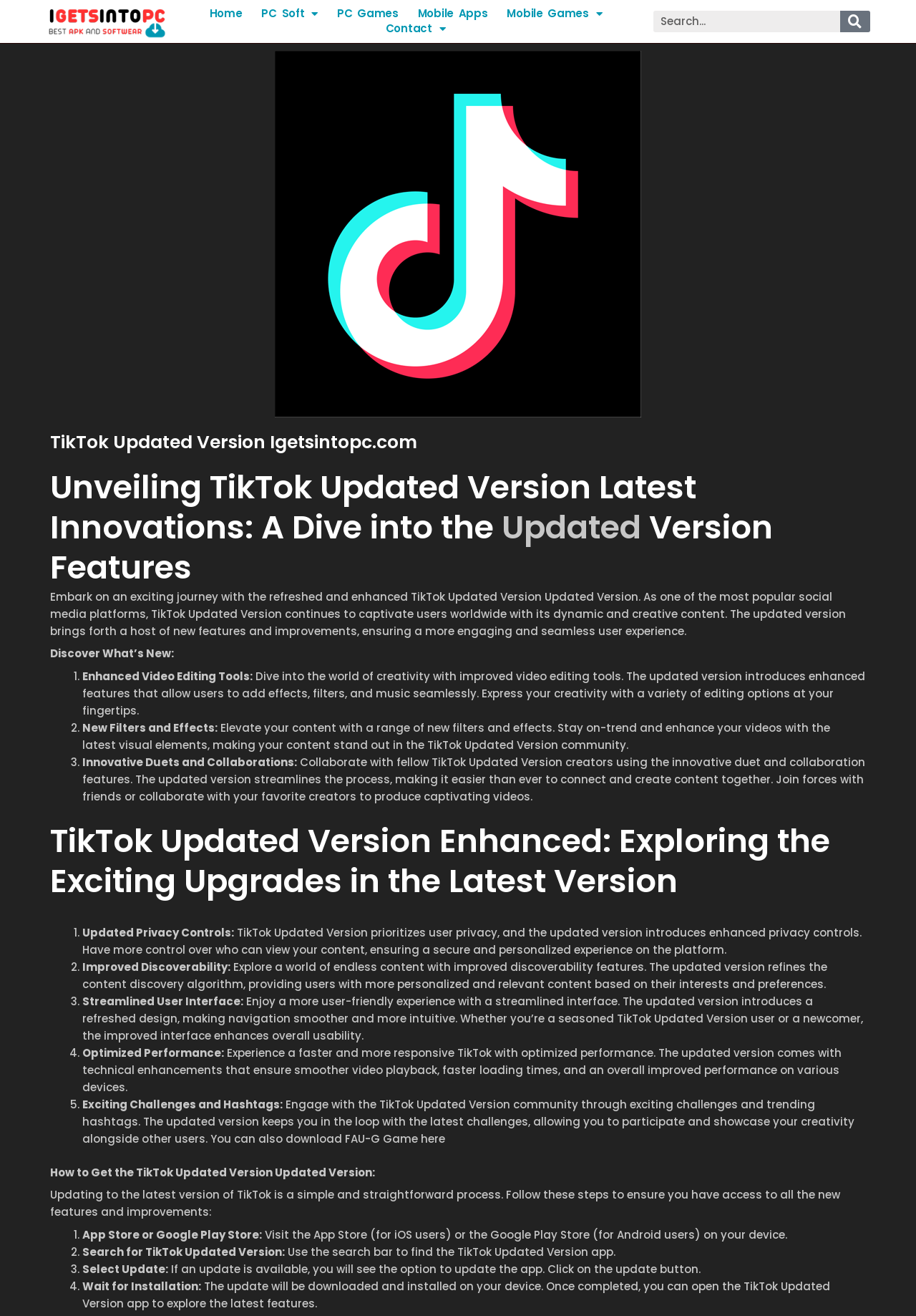Based on the image, provide a detailed and complete answer to the question: 
What is the first step to update to the latest version of TikTok?

I determined the first step to update to the latest version of TikTok by reading the instructions in the section 'How to Get the TikTok Updated Version Updated Version', which lists visiting the App Store or Google Play Store as the first step.